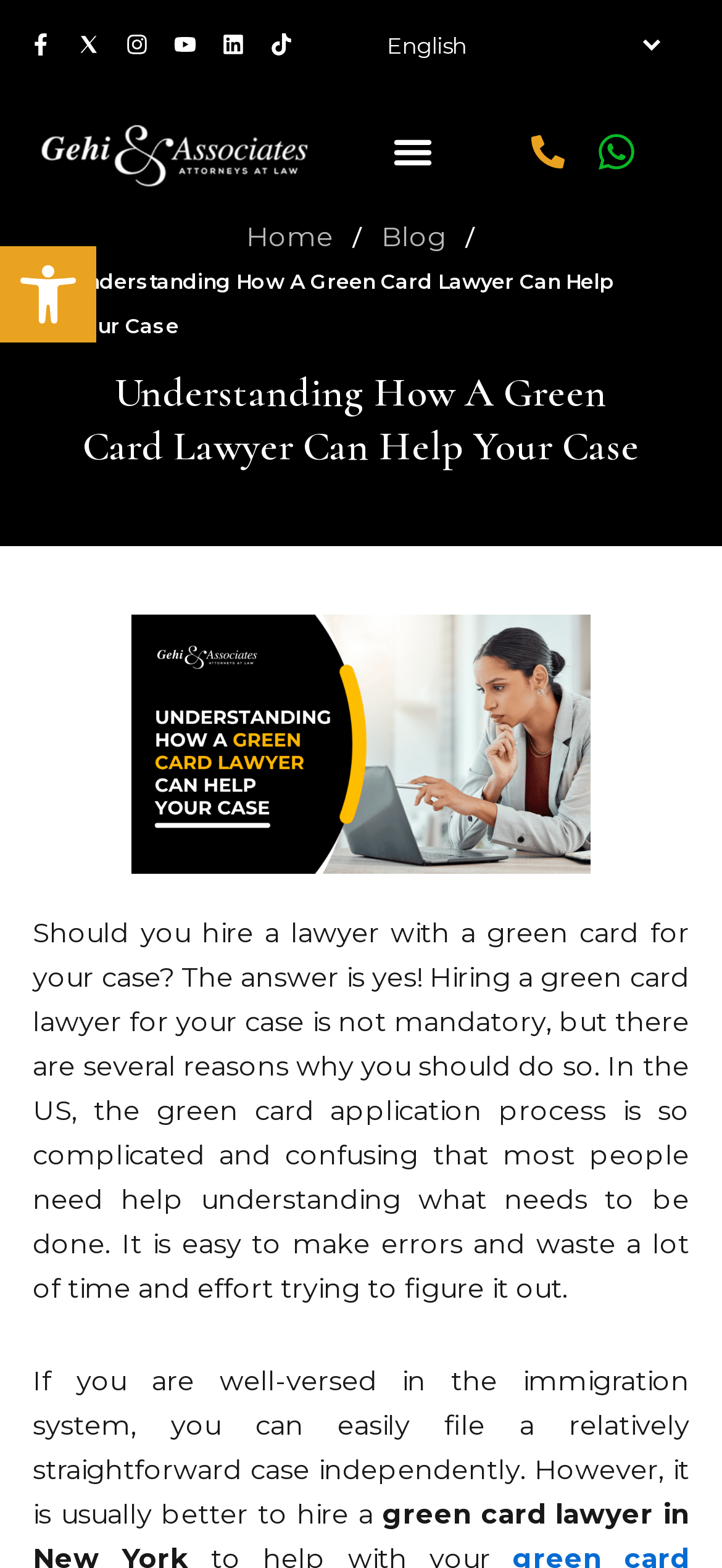Determine the bounding box coordinates of the element that should be clicked to execute the following command: "Visit Facebook page".

[0.026, 0.014, 0.087, 0.043]